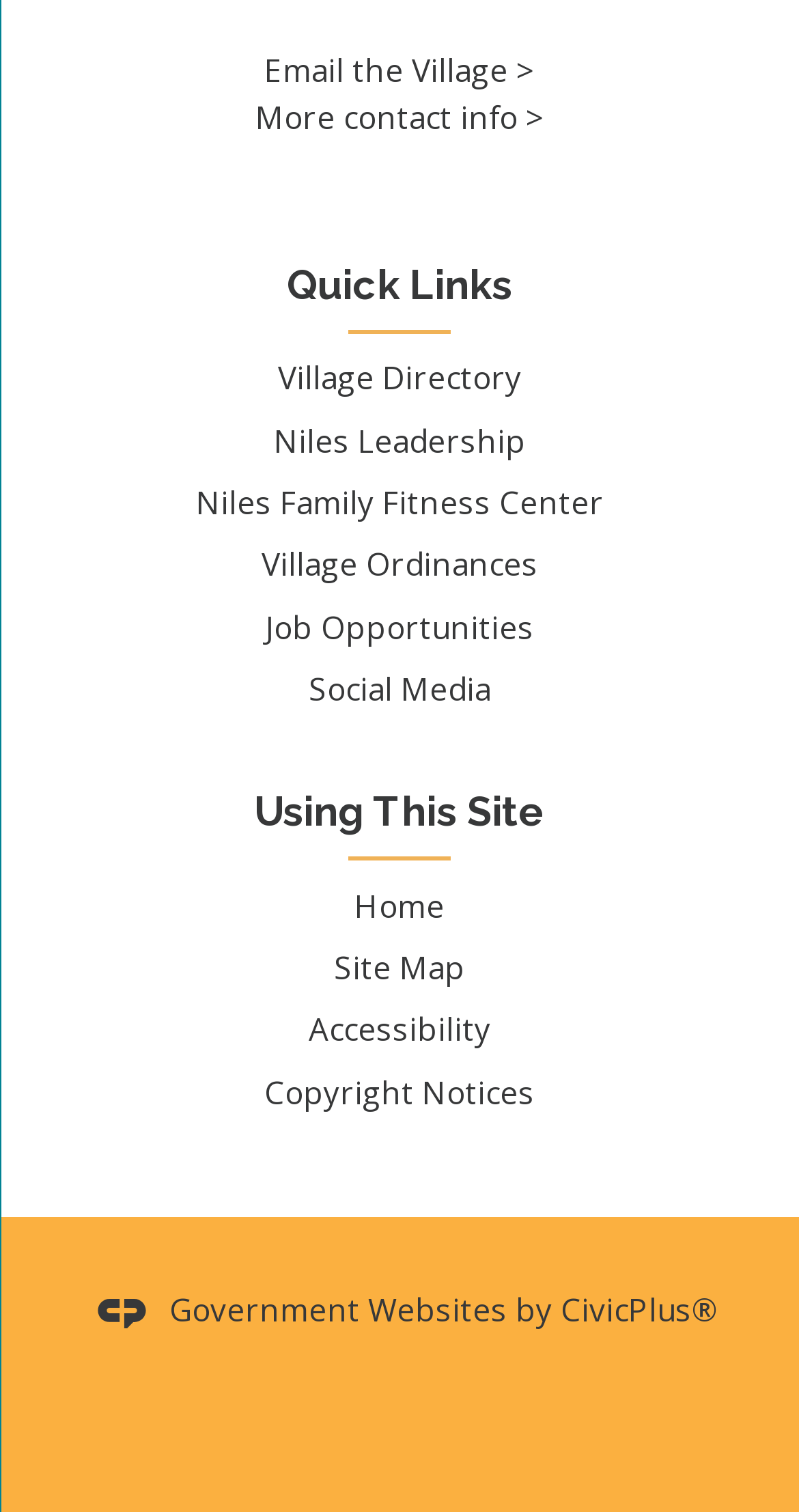Identify the bounding box coordinates of the element to click to follow this instruction: 'Check Job Opportunities'. Ensure the coordinates are four float values between 0 and 1, provided as [left, top, right, bottom].

[0.332, 0.401, 0.668, 0.428]